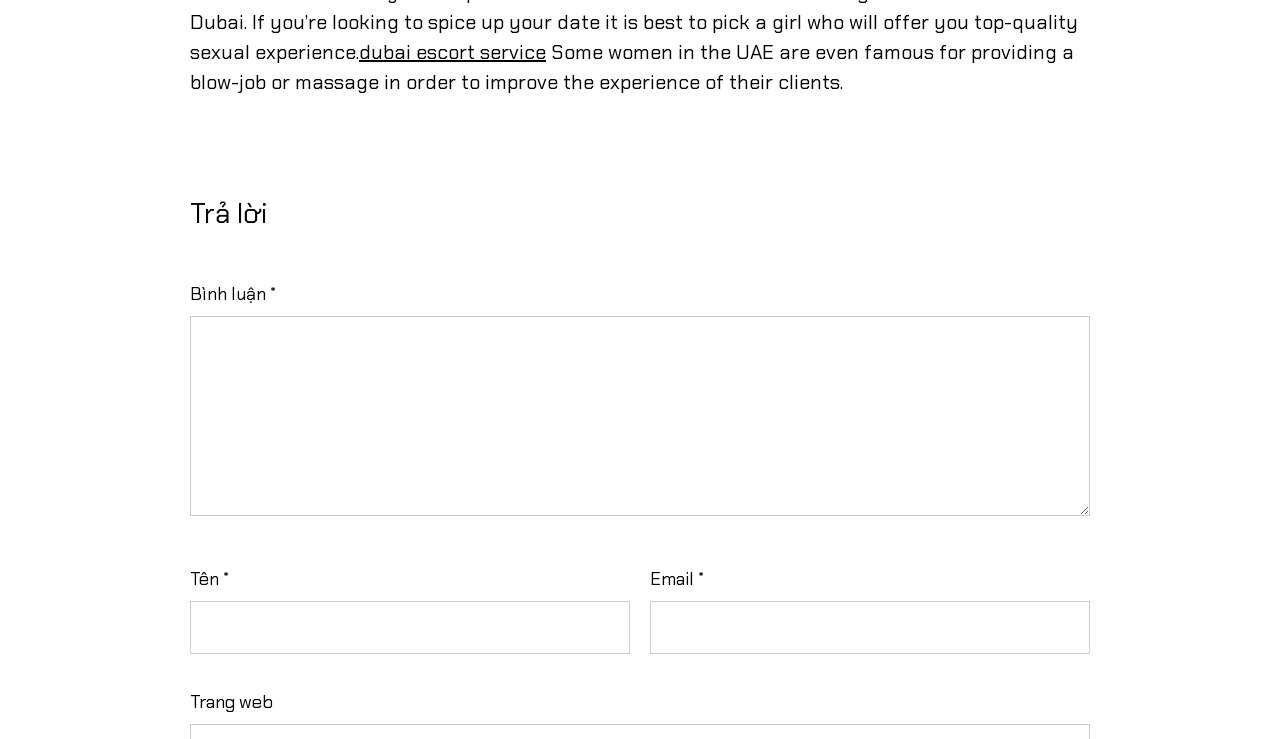Locate the bounding box of the UI element defined by this description: "parent_node: Bình luận * name="comment"". The coordinates should be given as four float numbers between 0 and 1, formatted as [left, top, right, bottom].

[0.148, 0.428, 0.852, 0.698]